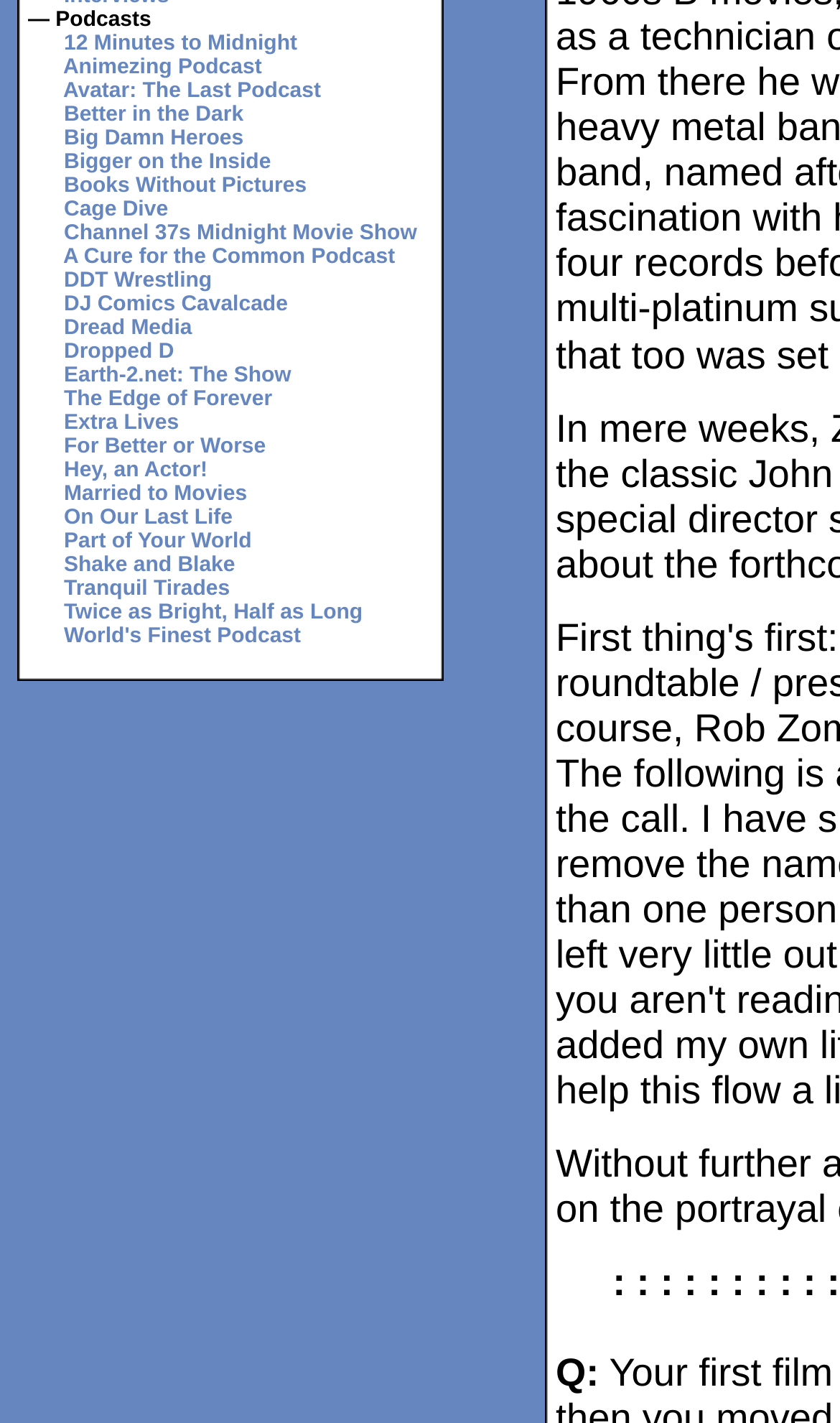Locate the UI element described as follows: "The Edge of Forever". Return the bounding box coordinates as four float numbers between 0 and 1 in the order [left, top, right, bottom].

[0.076, 0.273, 0.324, 0.289]